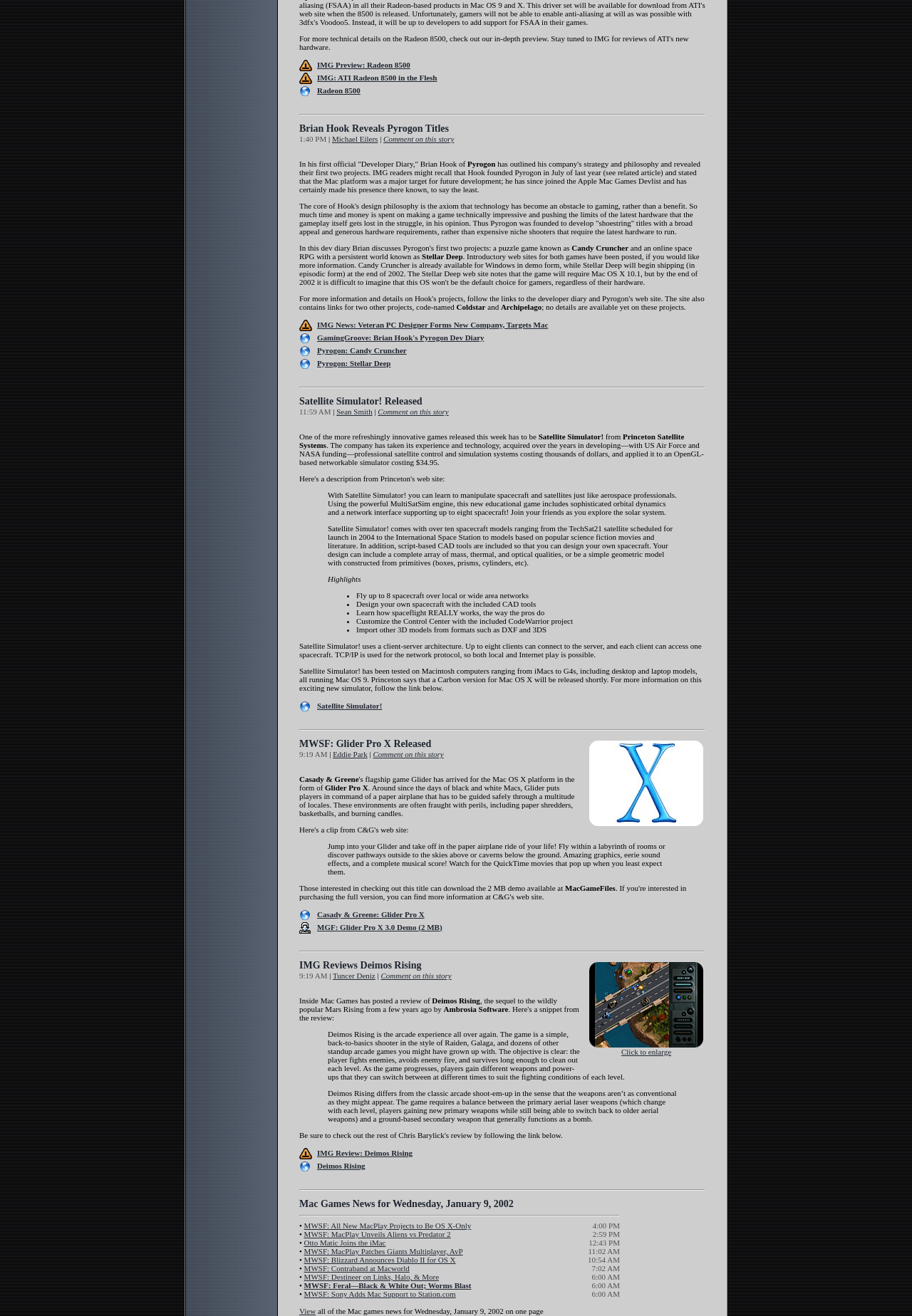Using the provided element description: "Comment on this story", identify the bounding box coordinates. The coordinates should be four floats between 0 and 1 in the order [left, top, right, bottom].

[0.414, 0.31, 0.492, 0.316]